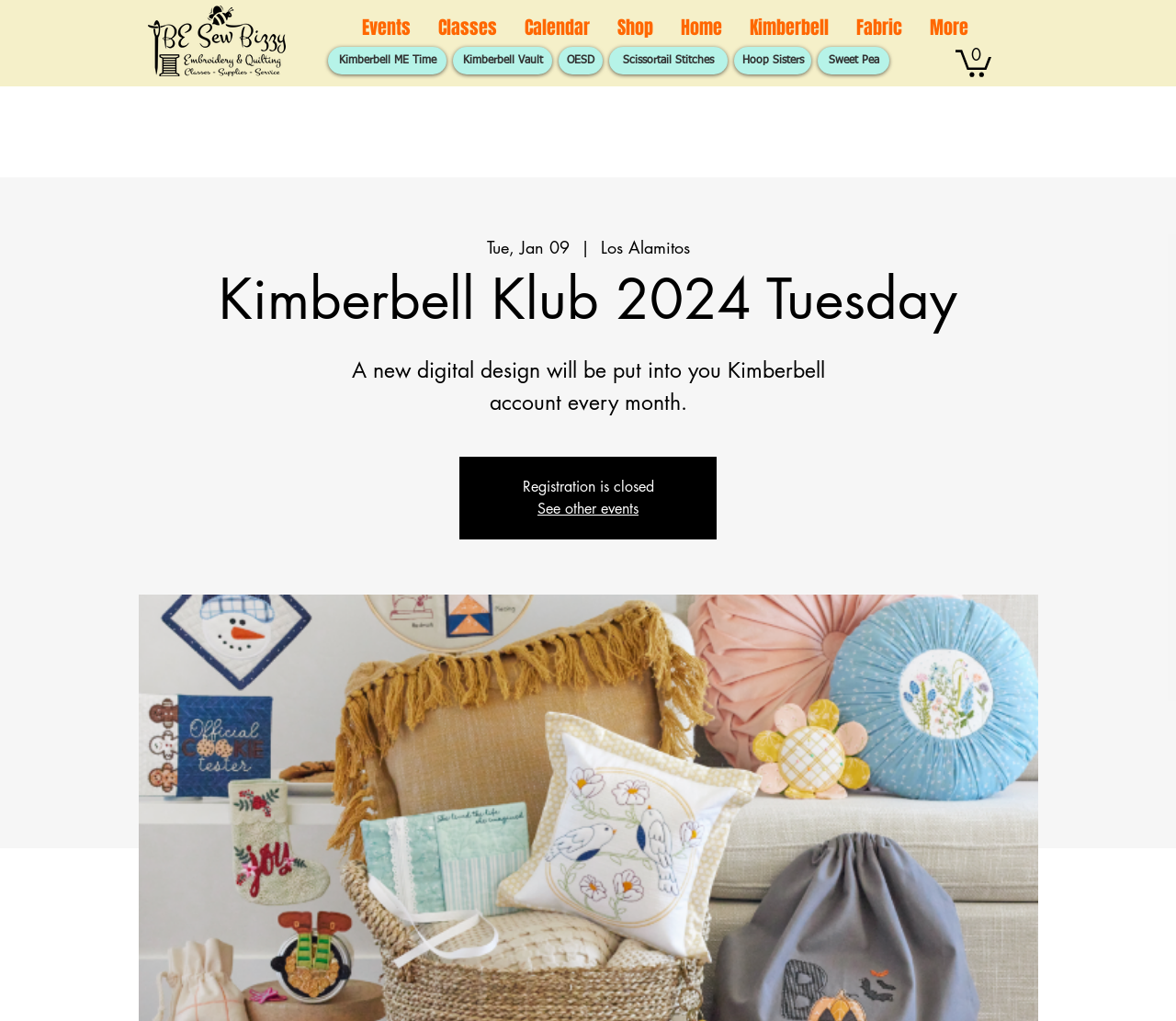Identify the bounding box coordinates for the UI element described as follows: "Products". Ensure the coordinates are four float numbers between 0 and 1, formatted as [left, top, right, bottom].

None